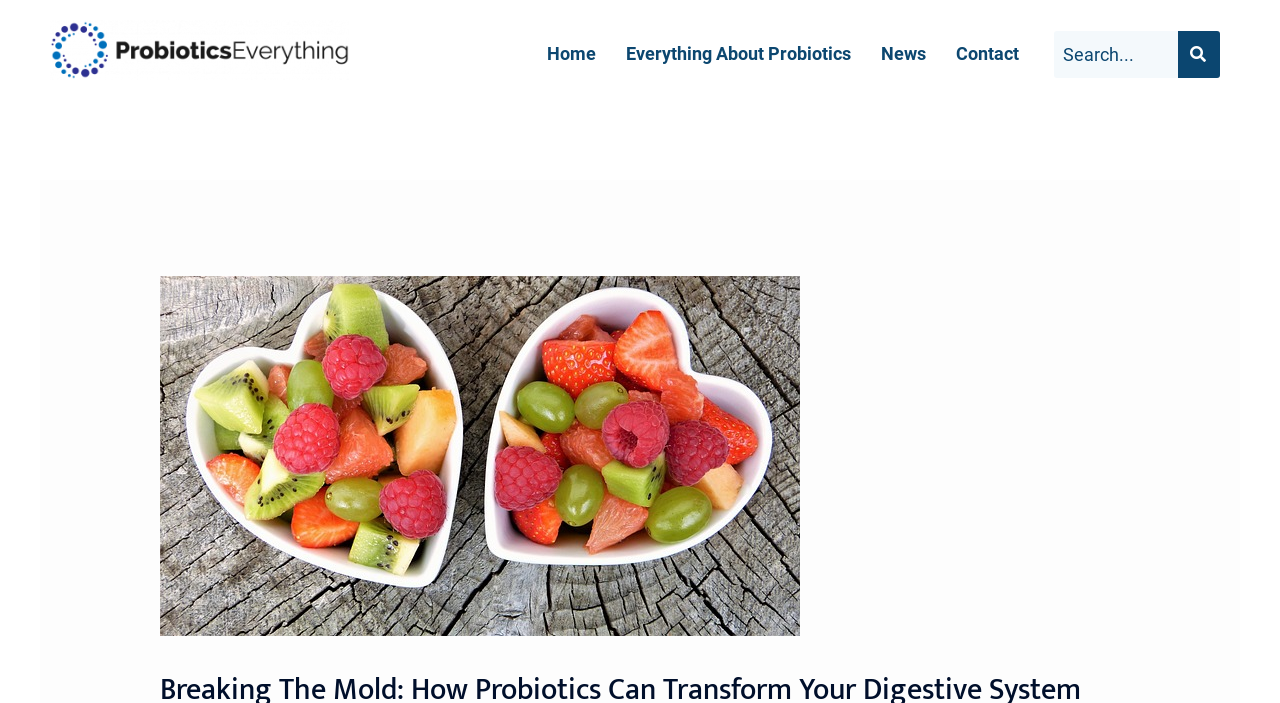What is the function of the search box?
Using the visual information, respond with a single word or phrase.

Search